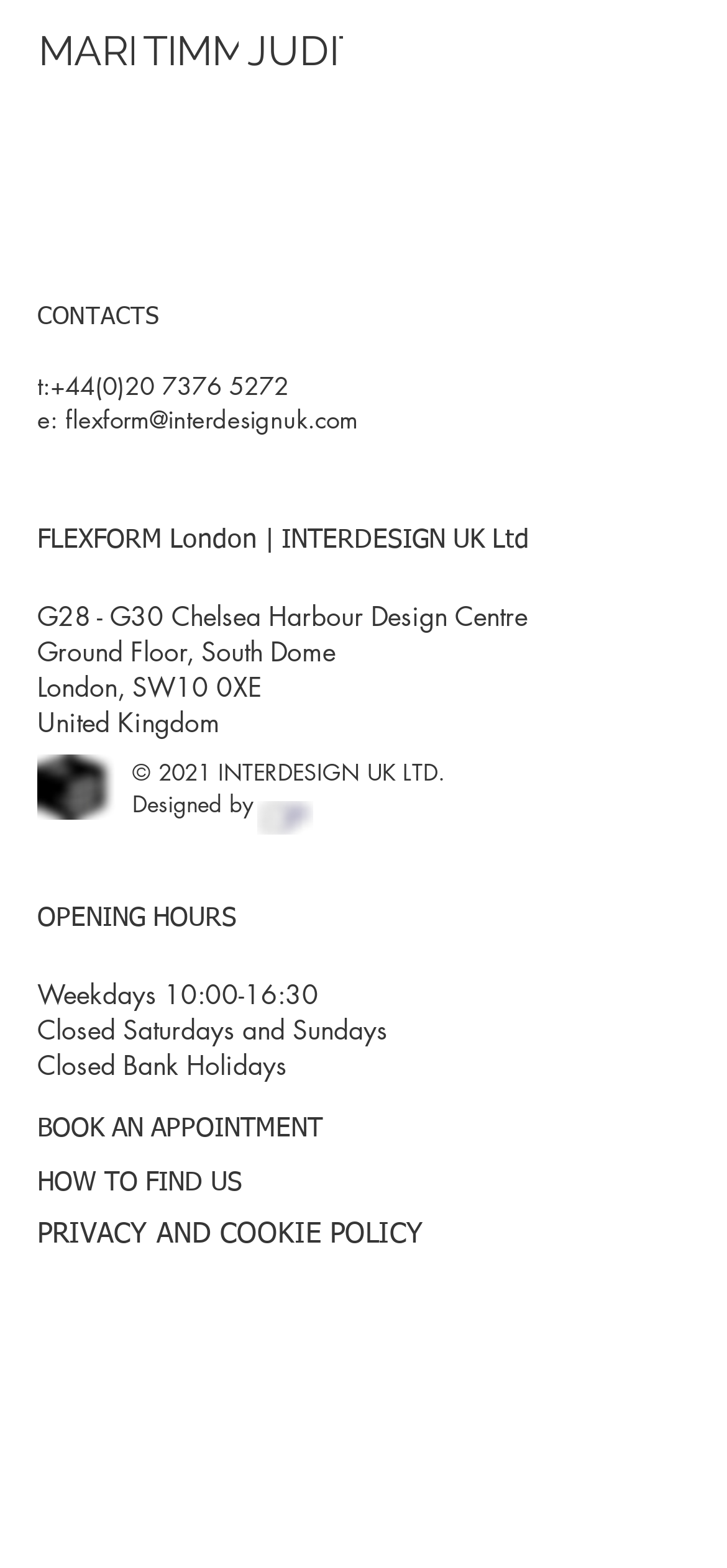Please locate the bounding box coordinates of the element that should be clicked to achieve the given instruction: "book an appointment".

[0.051, 0.702, 0.564, 0.74]